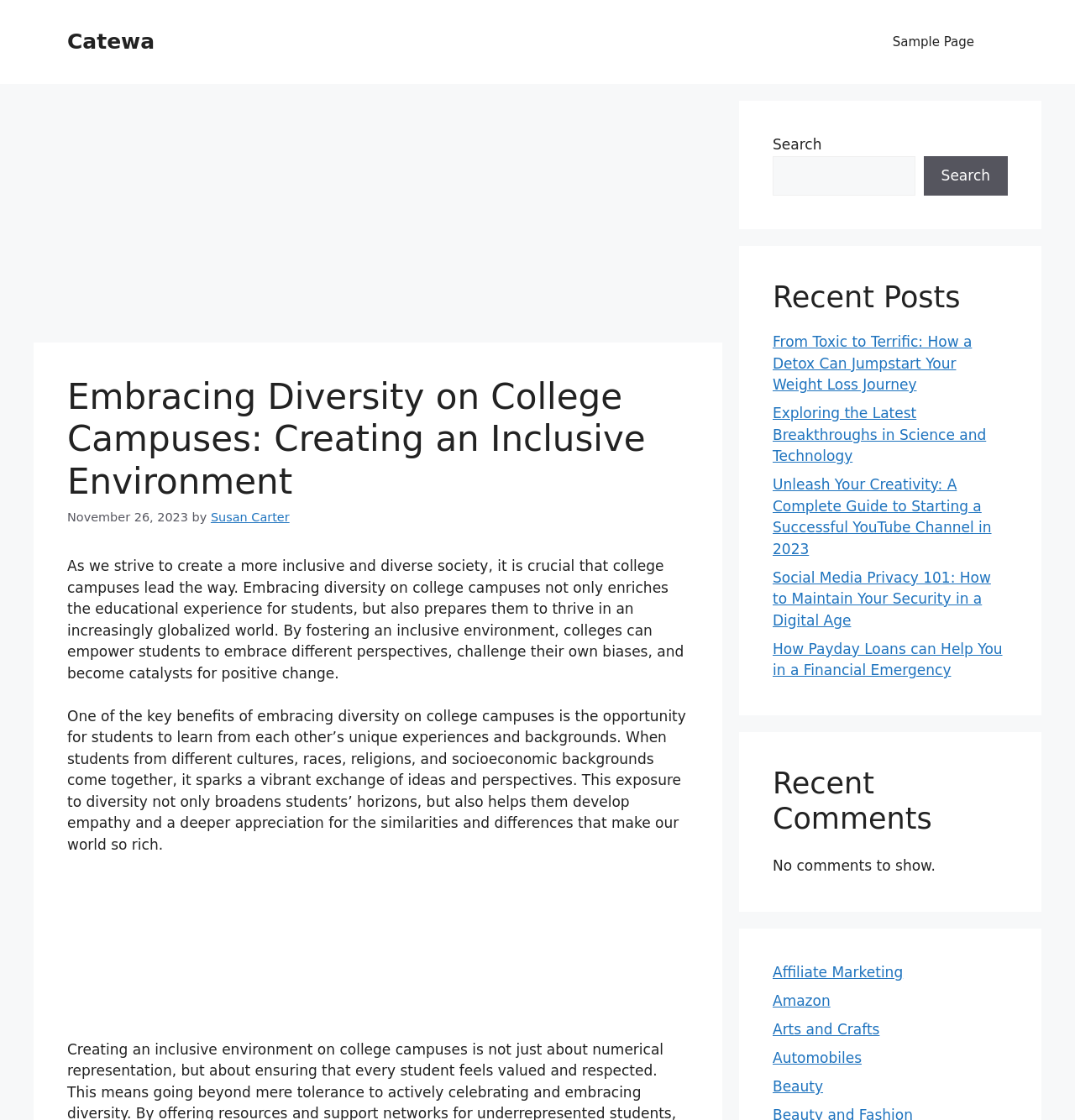Identify the bounding box coordinates of the region that needs to be clicked to carry out this instruction: "Search for something". Provide these coordinates as four float numbers ranging from 0 to 1, i.e., [left, top, right, bottom].

[0.719, 0.139, 0.851, 0.175]